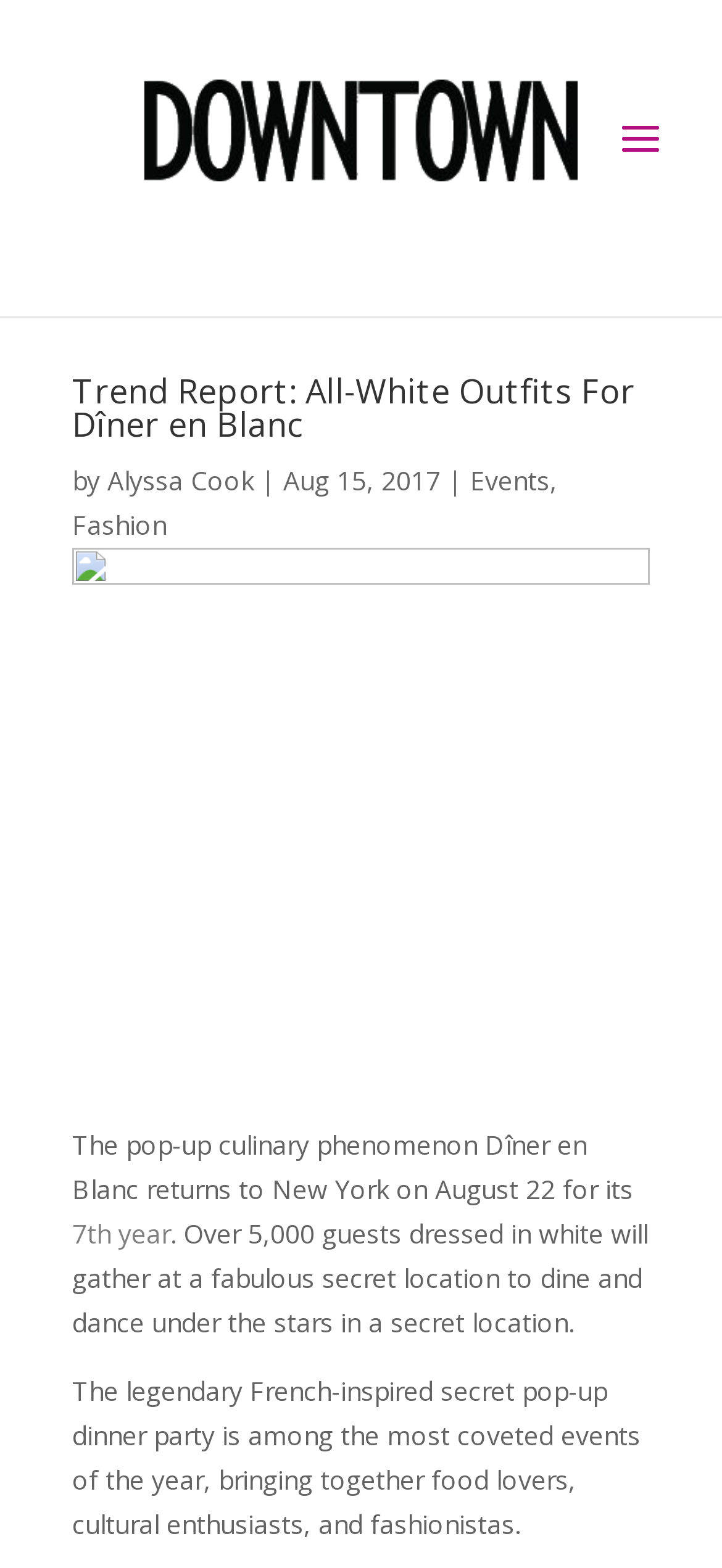Identify the bounding box coordinates for the UI element described as follows: Events. Use the format (top-left x, top-left y, bottom-right x, bottom-right y) and ensure all values are floating point numbers between 0 and 1.

[0.651, 0.295, 0.762, 0.317]